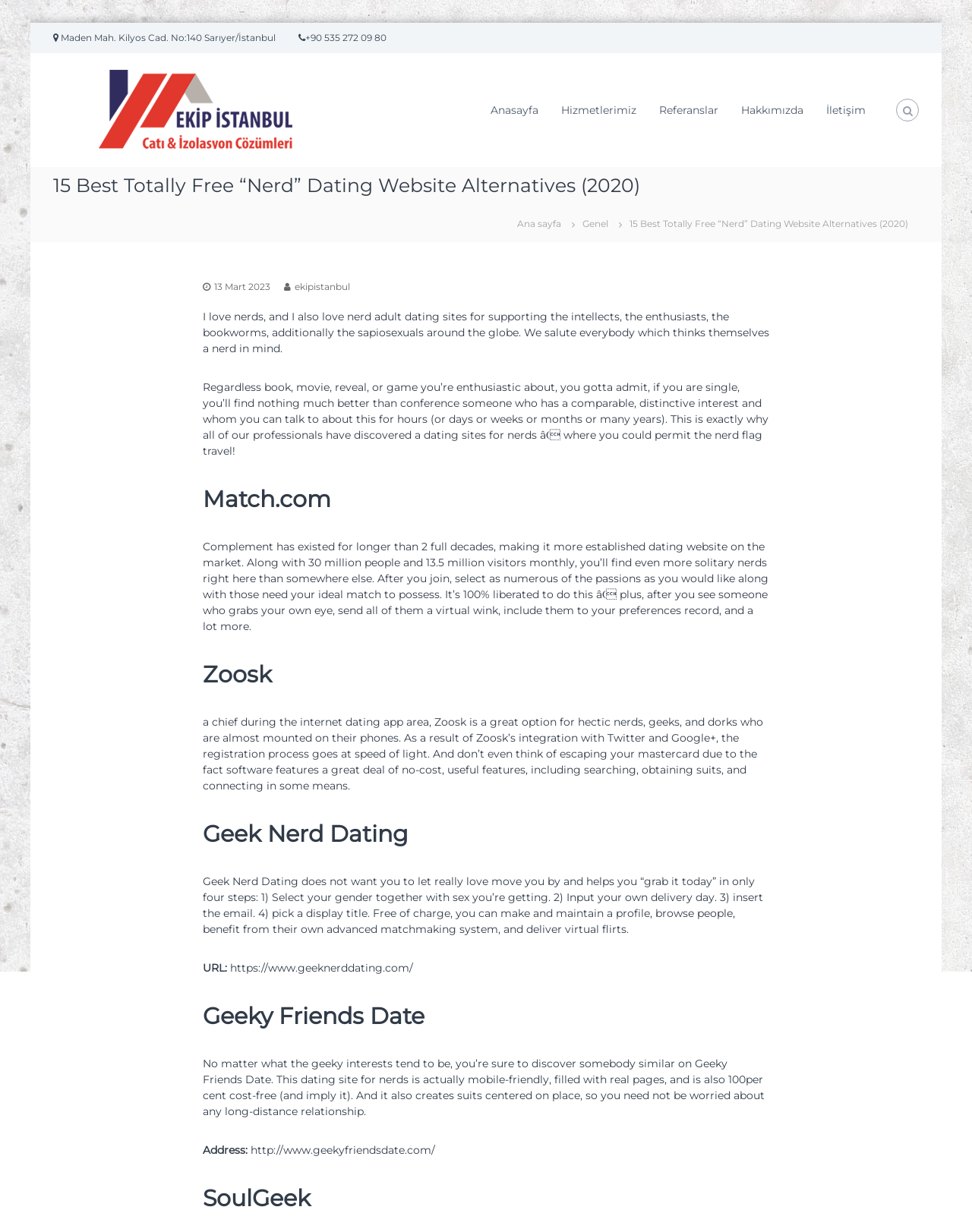Find and indicate the bounding box coordinates of the region you should select to follow the given instruction: "Check out 'Geek Nerd Dating'".

[0.208, 0.663, 0.792, 0.69]